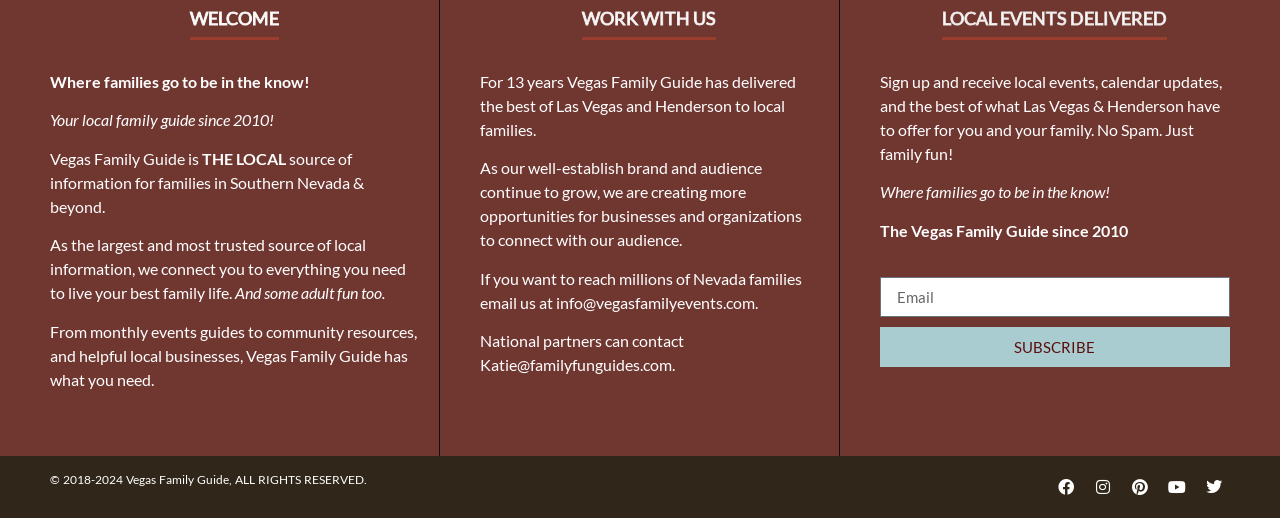Find the bounding box coordinates of the clickable area that will achieve the following instruction: "Contact for business opportunities".

[0.434, 0.565, 0.59, 0.602]